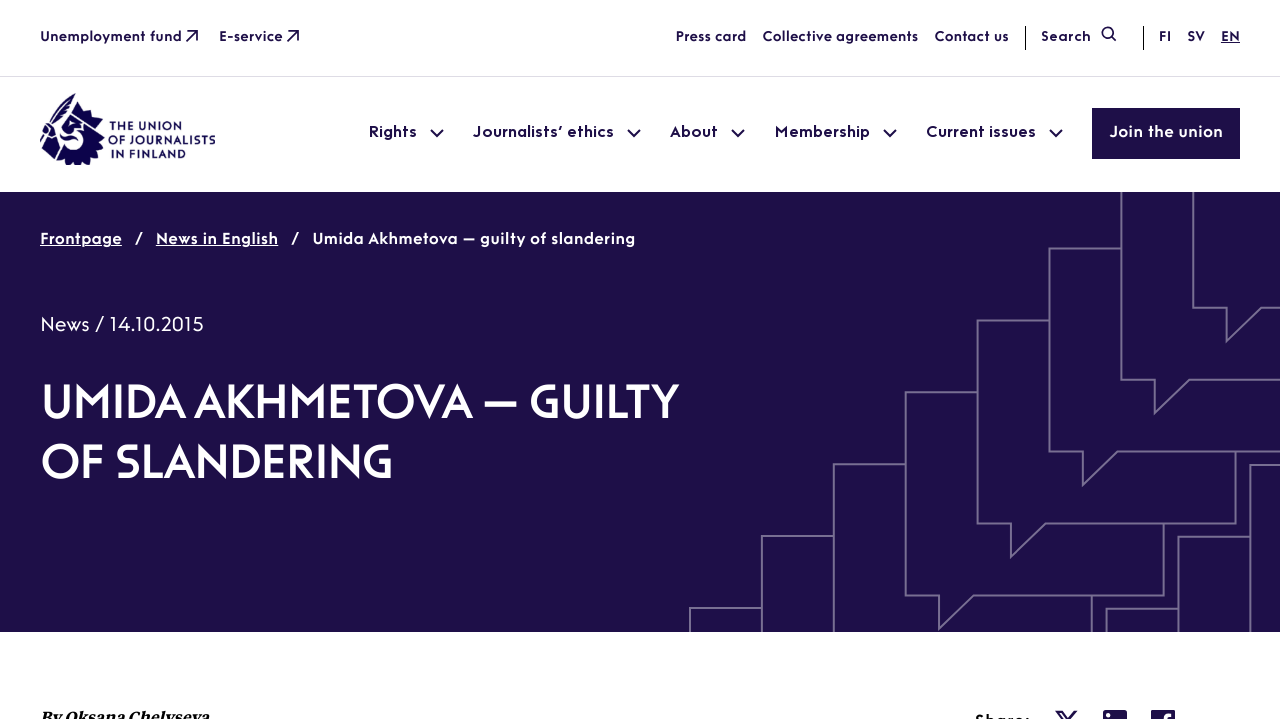Pinpoint the bounding box coordinates of the clickable area needed to execute the instruction: "Read 'Umida Akhmetova – guilty of slandering' news". The coordinates should be specified as four float numbers between 0 and 1, i.e., [left, top, right, bottom].

[0.244, 0.323, 0.496, 0.345]